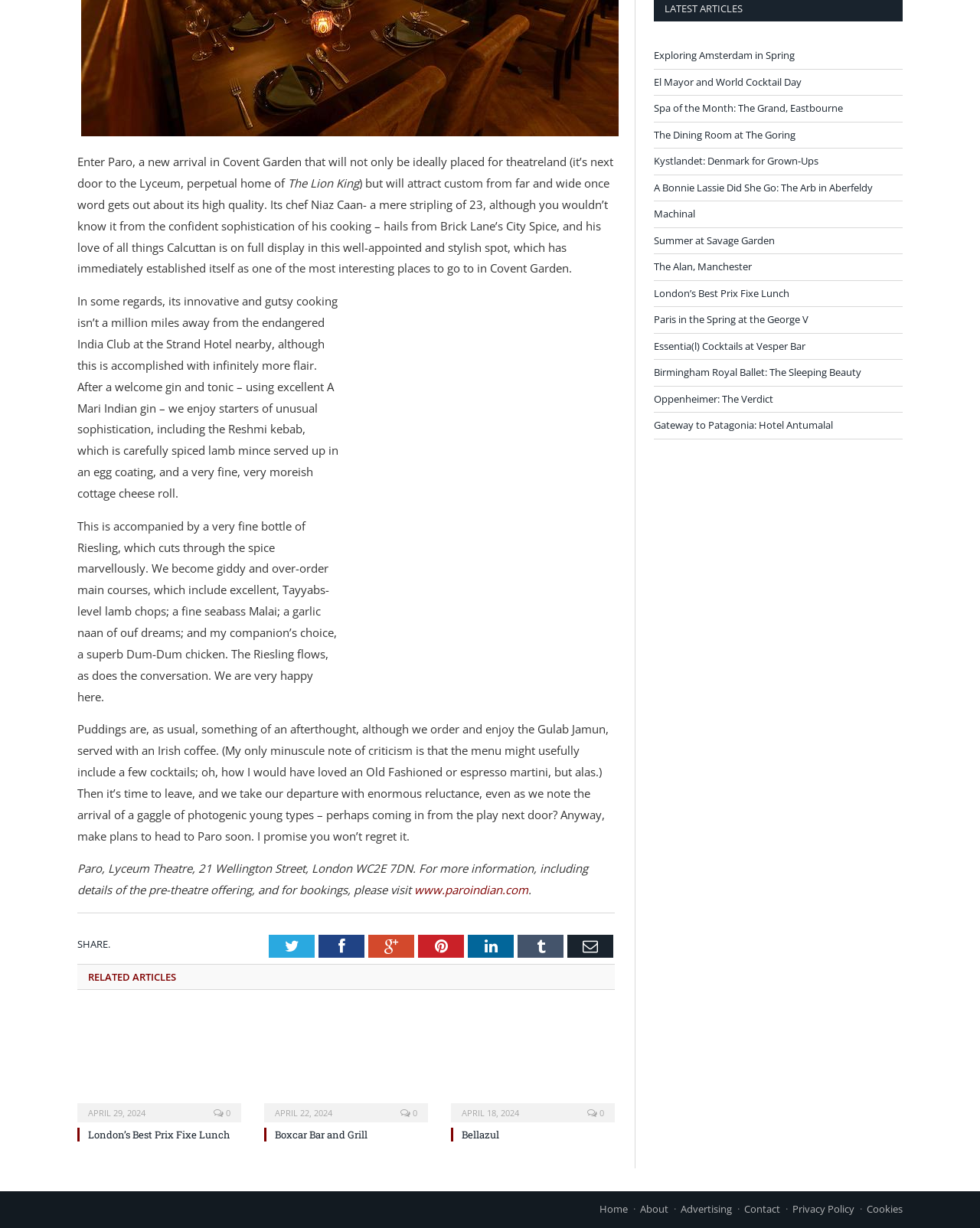Indicate the bounding box coordinates of the element that needs to be clicked to satisfy the following instruction: "Go to Home page". The coordinates should be four float numbers between 0 and 1, i.e., [left, top, right, bottom].

[0.612, 0.979, 0.641, 0.99]